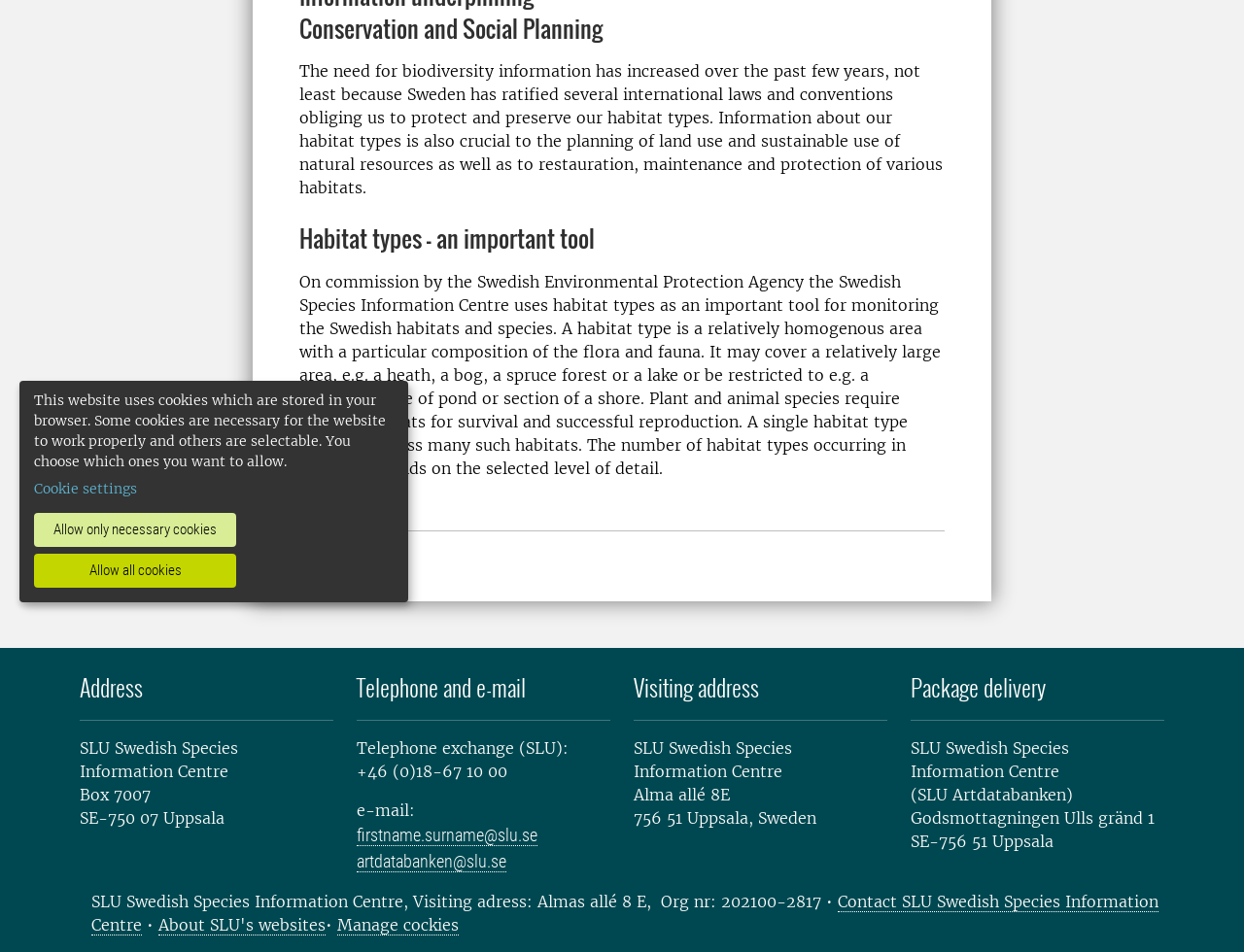Locate the bounding box coordinates for the element described below: "Allow only necessary cookies". The coordinates must be four float values between 0 and 1, formatted as [left, top, right, bottom].

[0.027, 0.539, 0.19, 0.574]